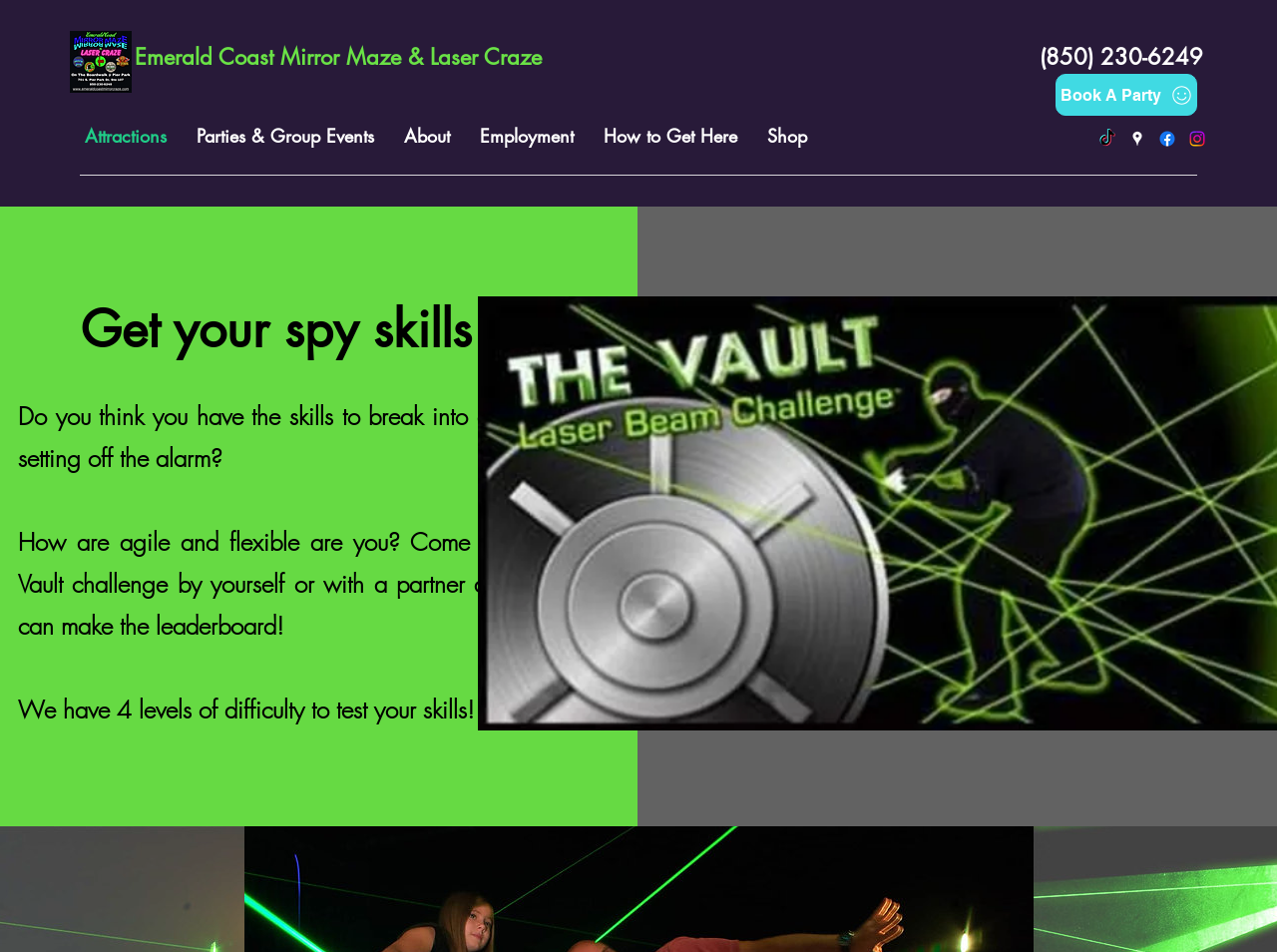Identify the bounding box coordinates of the section that should be clicked to achieve the task described: "Visit the Attractions page".

[0.055, 0.13, 0.142, 0.156]